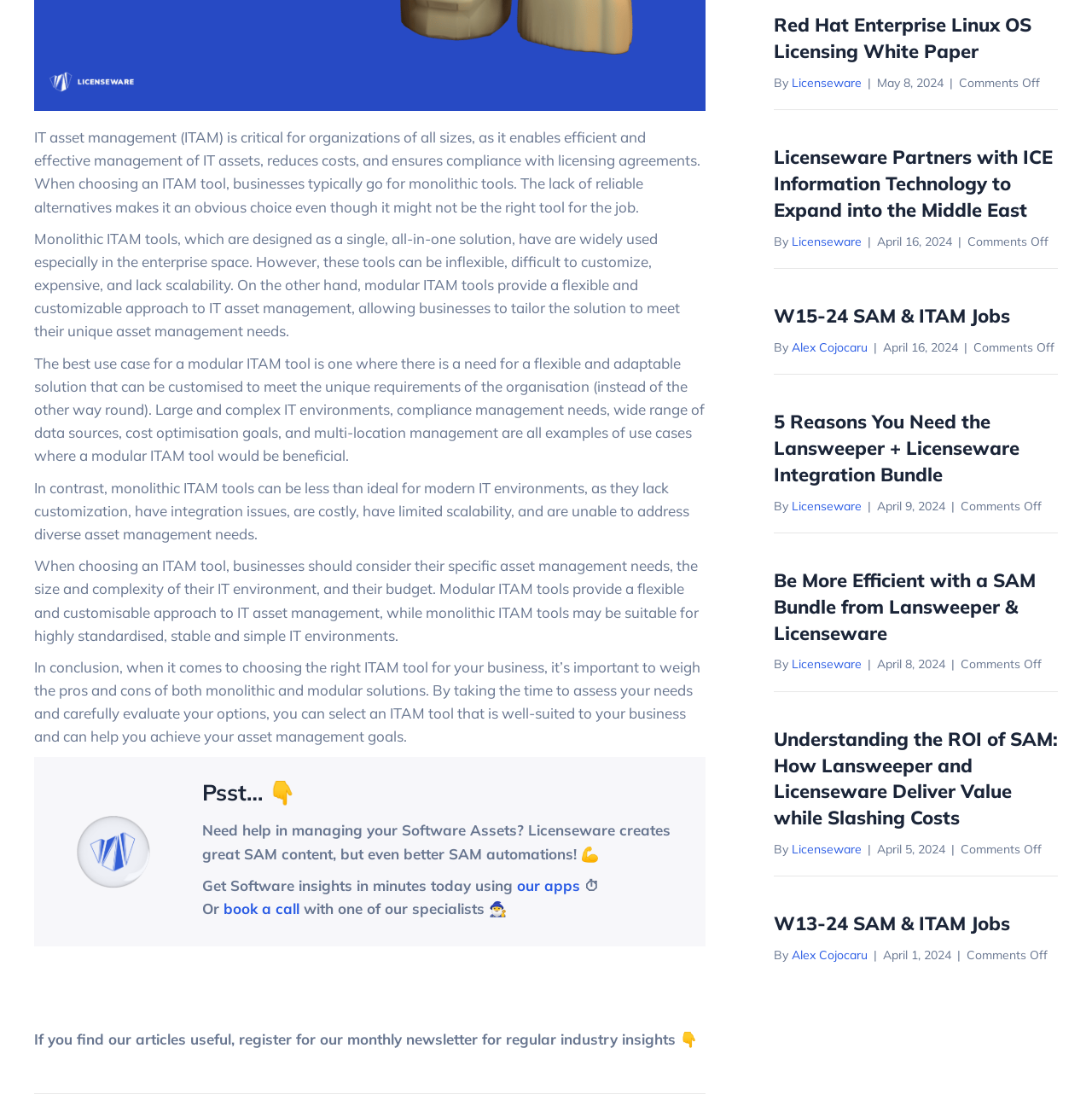Given the element description Alex Cojocaru, predict the bounding box coordinates for the UI element in the webpage screenshot. The format should be (top-left x, top-left y, bottom-right x, bottom-right y), and the values should be between 0 and 1.

[0.725, 0.305, 0.794, 0.319]